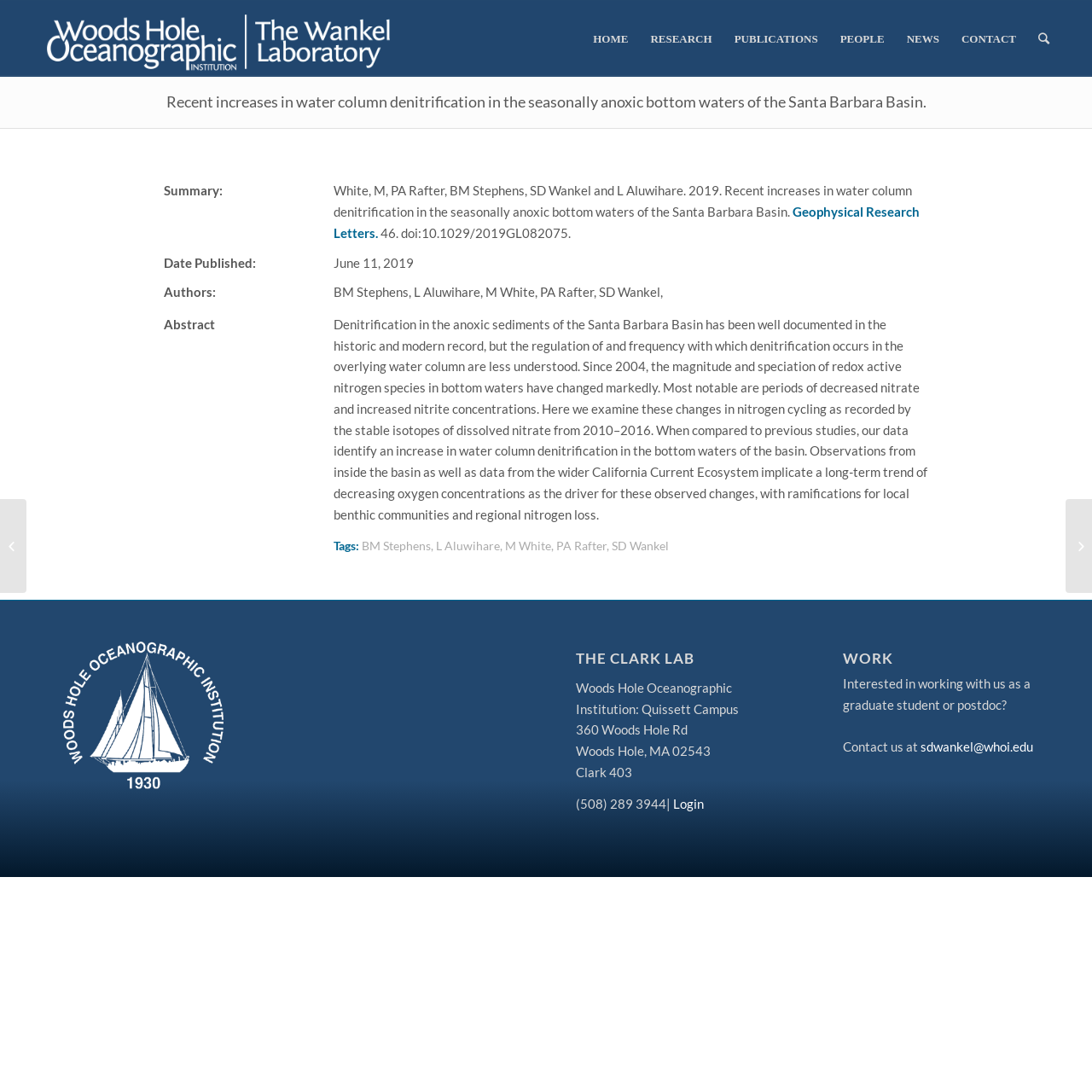Determine the coordinates of the bounding box that should be clicked to complete the instruction: "Visit the WHOI website". The coordinates should be represented by four float numbers between 0 and 1: [left, top, right, bottom].

[0.039, 0.73, 0.224, 0.744]